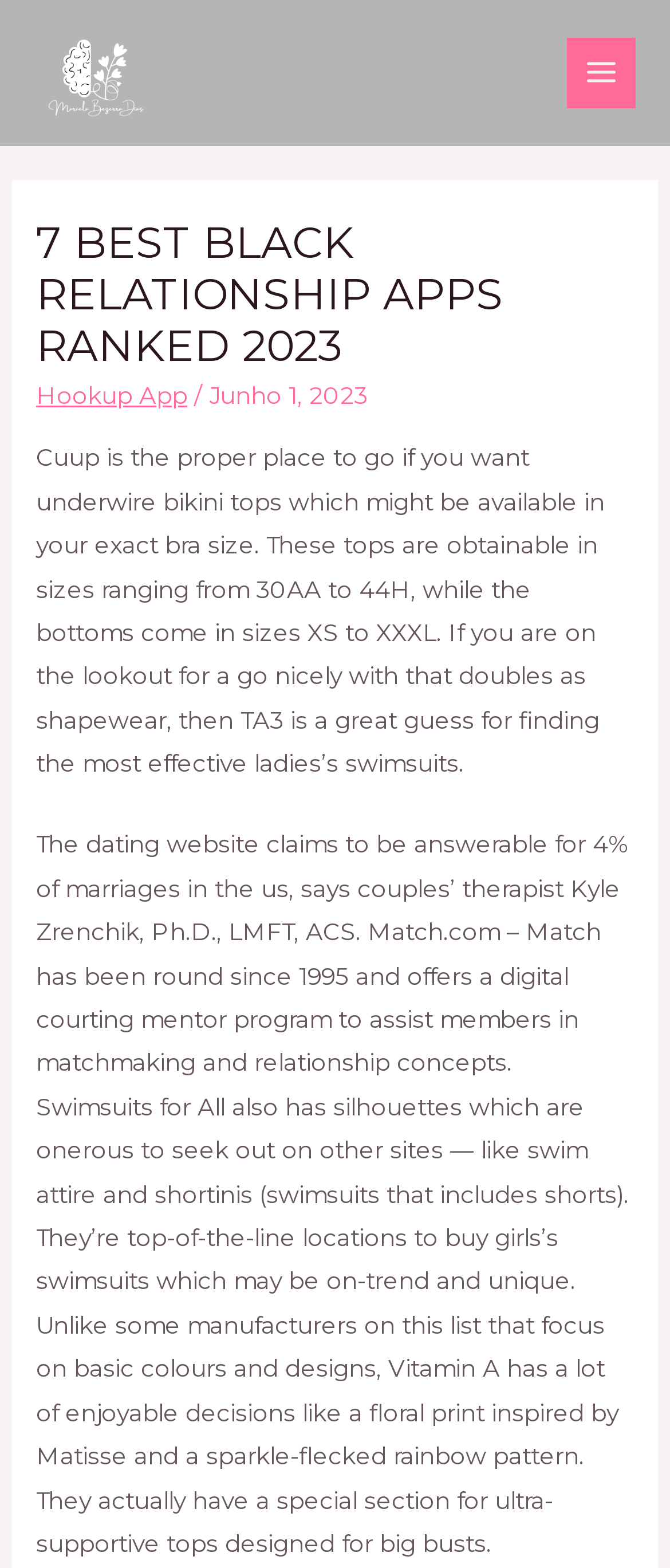What is the author's name? Examine the screenshot and reply using just one word or a brief phrase.

Marcela Bezerra Dias